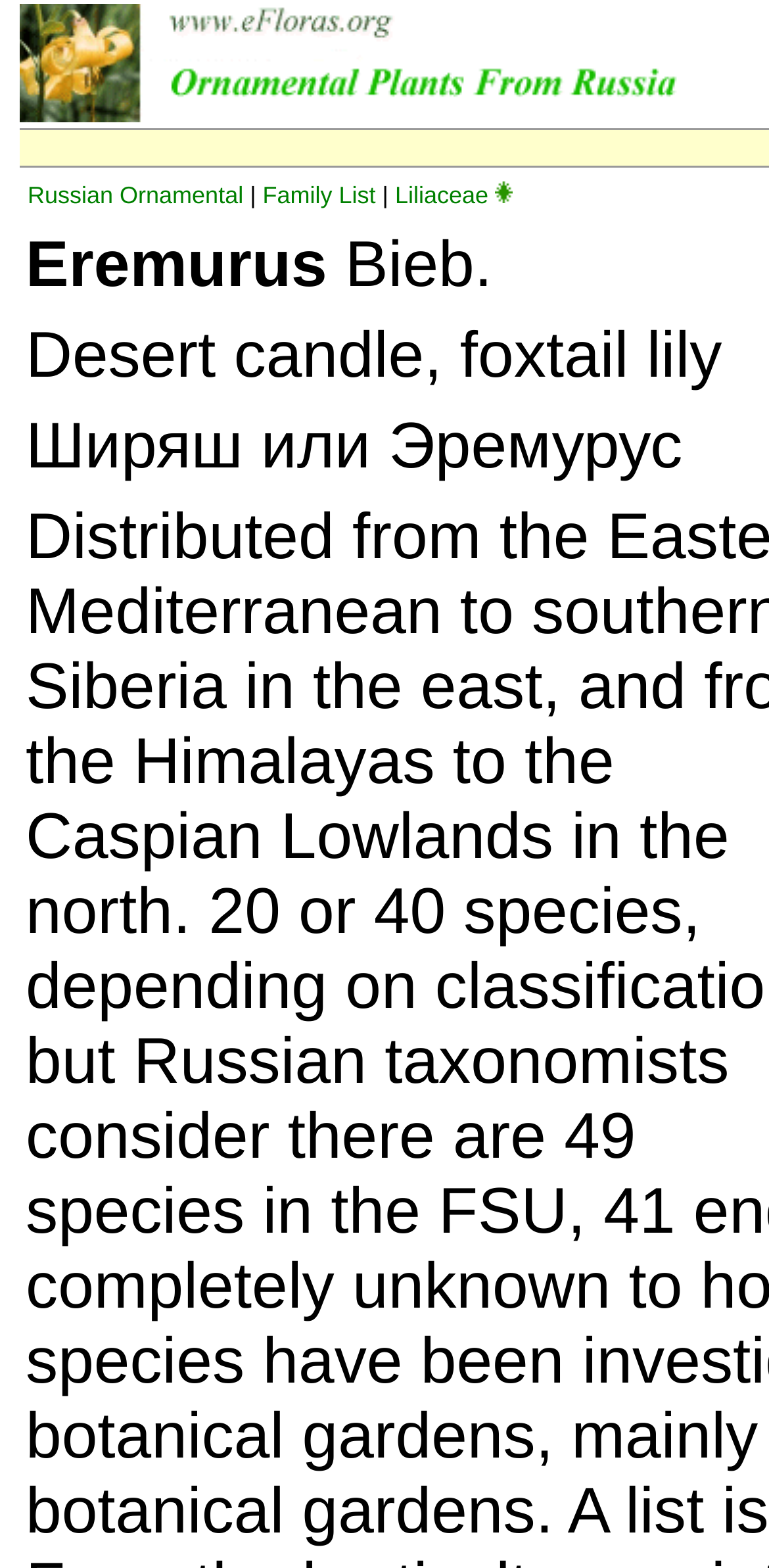What is the common name of the plant in Russian?
Look at the screenshot and give a one-word or phrase answer.

Ширяш или Эремурус